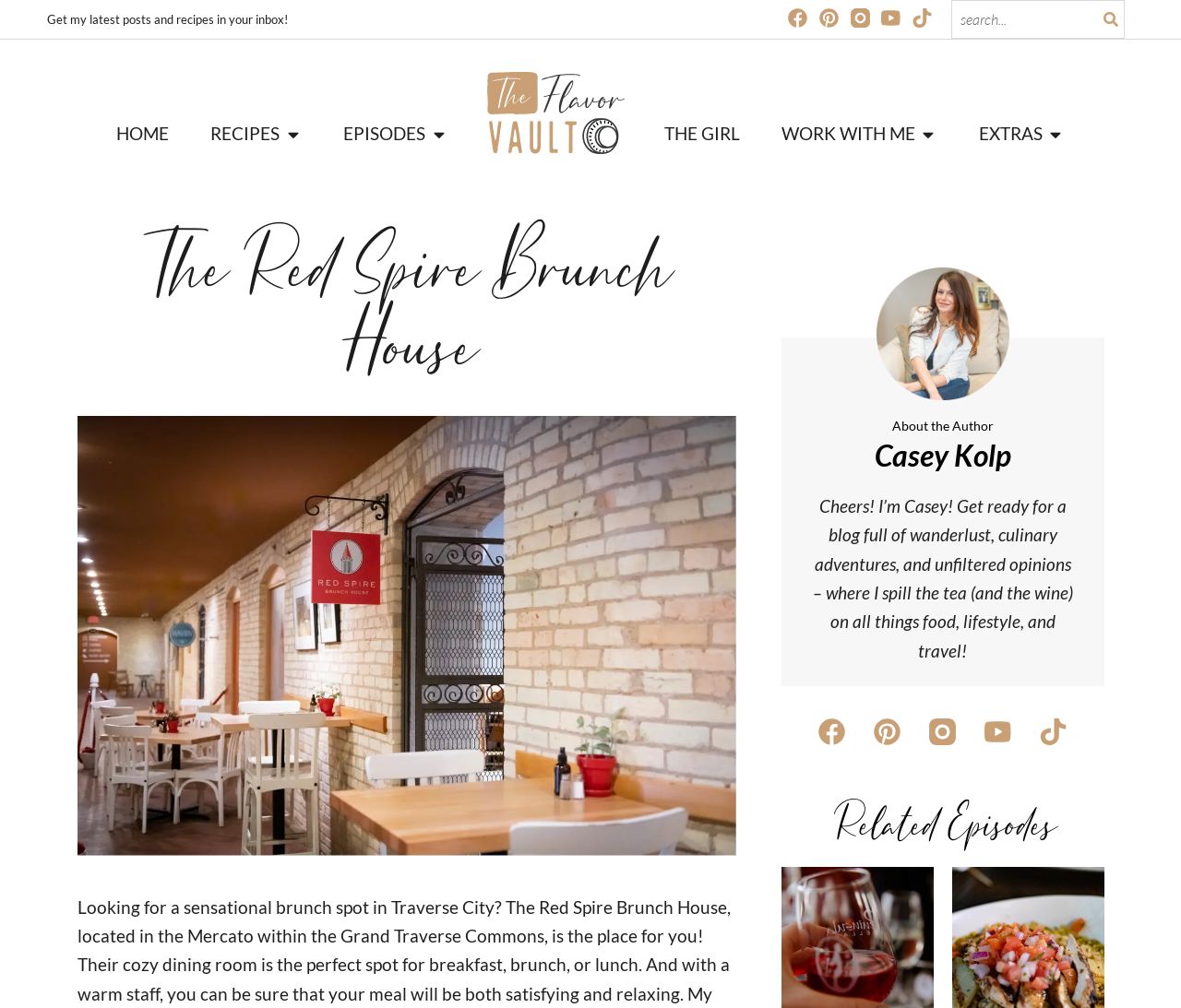Analyze the image and deliver a detailed answer to the question: What is the name of the brunch house?

I found the answer by looking at the heading element with the text 'The Red Spire Brunch House' which is located at the top of the webpage, indicating that it is the title of the brunch house.